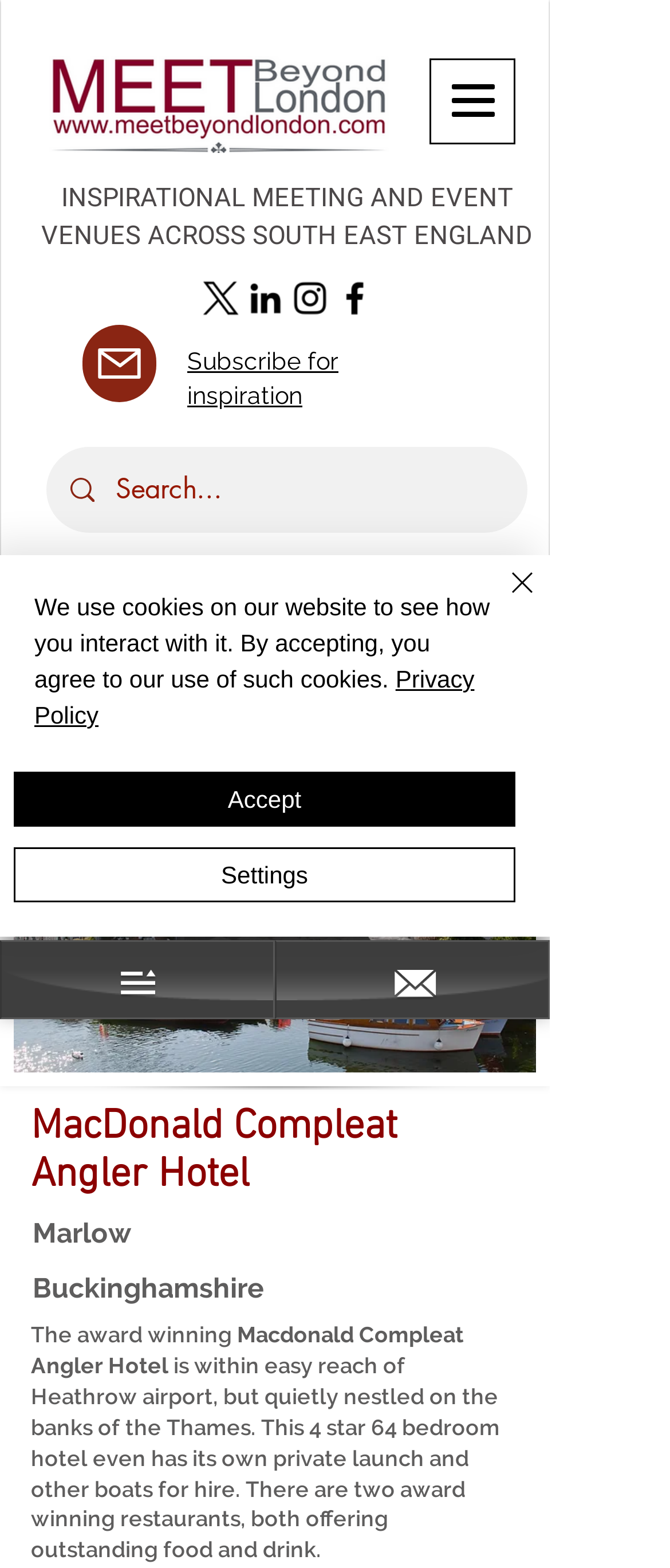Describe the webpage meticulously, covering all significant aspects.

The webpage is about MacDonald Compleat Angler Hotel, a meeting and event space venue located in Marlow, Buckinghamshire, just outside of London. 

At the top left corner, there is a logo of MBL, accompanied by a navigation menu button on the right. Below the logo, there is a heading that reads "INSPIRATIONAL MEETING AND EVENT VENUES ACROSS SOUTH EAST ENGLAND". 

On the top right side, there are social media links, including LinkedIn, Instagram, and Facebook, represented by their respective icons. 

Below the social media links, there is a subscription link and a search bar where users can input keywords. The search bar is accompanied by a "GO" button and a link to "Visit MBL Capacity Finder". 

On the left side, there are navigation buttons to move to the previous or next venue. 

The main content of the webpage features an image of the hotel, MacDonald Compleat Angler, with a heading that reads "MacDonald Compleat Angler Hotel". Below the image, there are several paragraphs of text that describe the hotel's location, amenities, and features. 

At the bottom of the page, there is a cookie policy alert that informs users about the website's use of cookies and provides links to the privacy policy and settings.